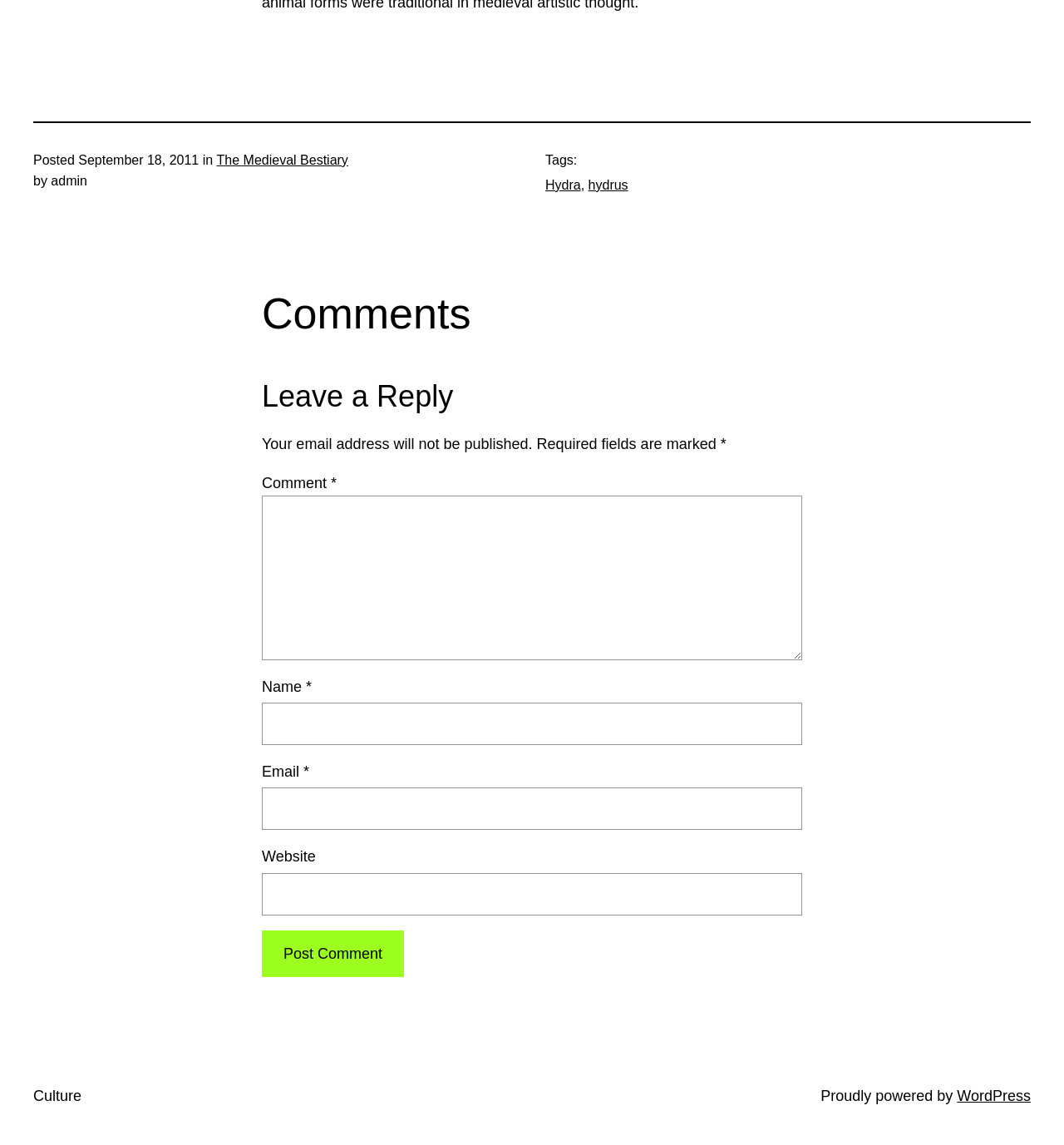Can you specify the bounding box coordinates for the region that should be clicked to fulfill this instruction: "Enter your comment in the 'Comment' field".

[0.246, 0.433, 0.754, 0.576]